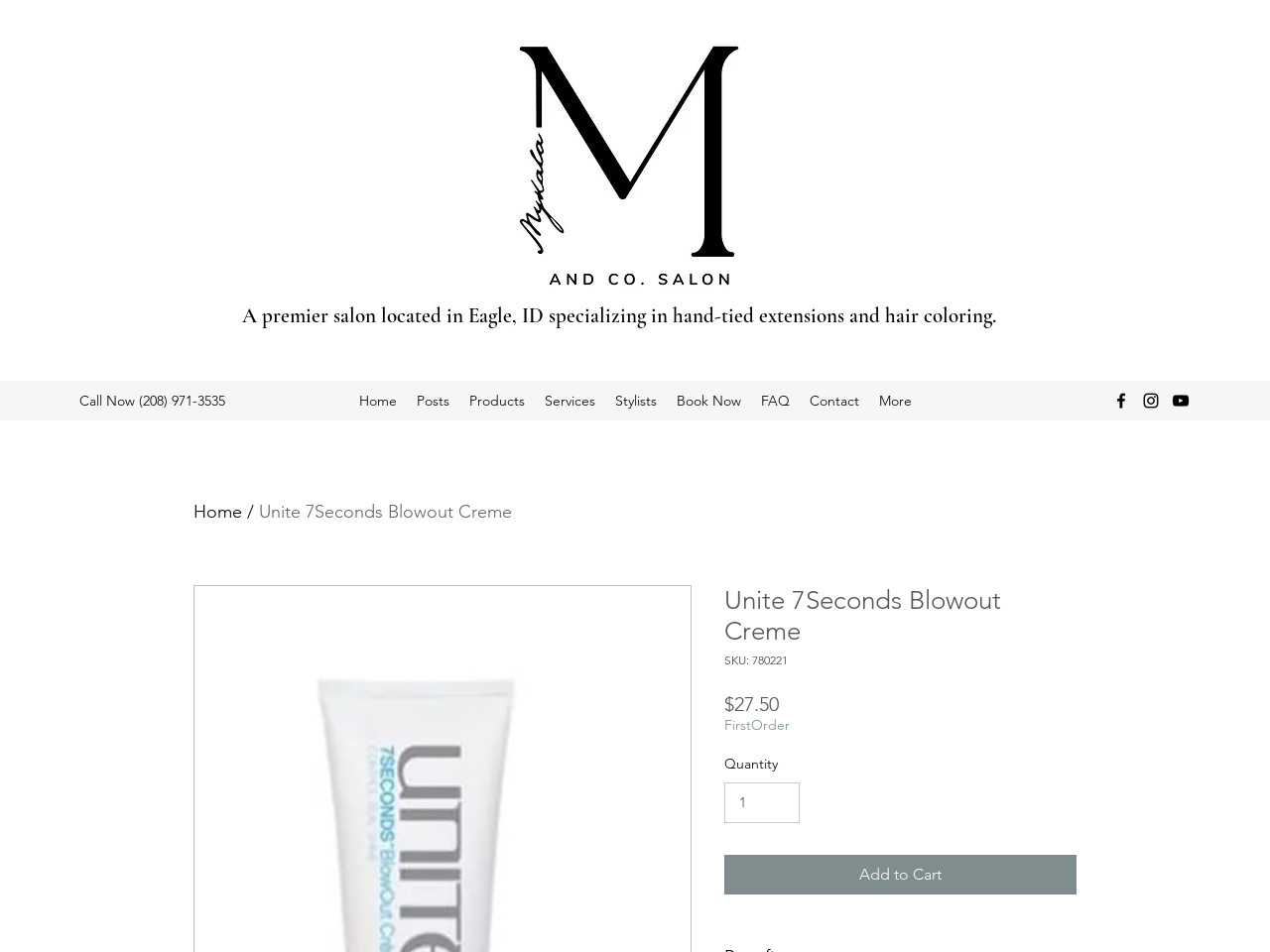Locate the bounding box of the user interface element based on this description: "input value="1" aria-label="Quantity" value="1"".

[0.57, 0.822, 0.63, 0.864]